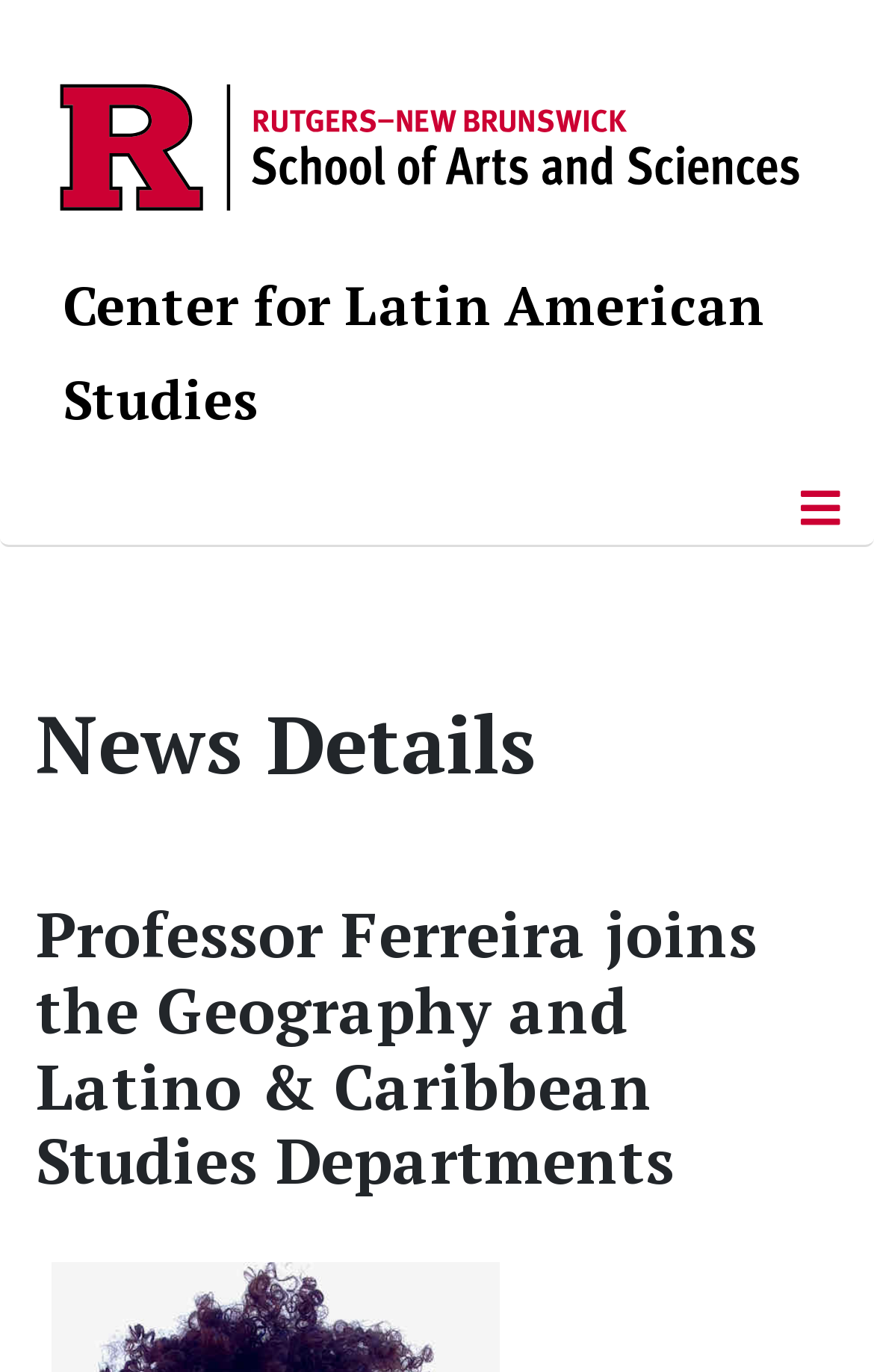Determine the bounding box coordinates of the UI element that matches the following description: "aria-label="Toggle Navigation"". The coordinates should be four float numbers between 0 and 1 in the format [left, top, right, bottom].

[0.883, 0.346, 0.996, 0.395]